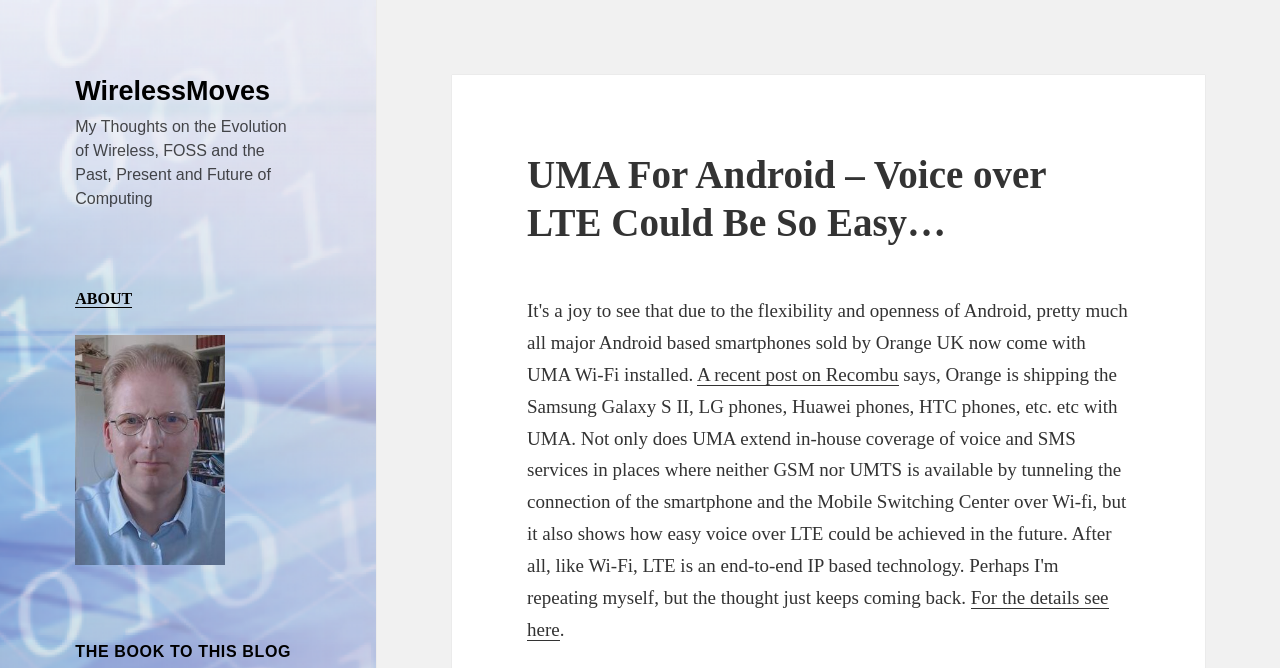Is there a photo of the author on the webpage?
Provide an in-depth and detailed answer to the question.

There is an image element labeled 'My Photo' which suggests that it is a photo of the author. The image is located below the 'My Thoughts on the Evolution of Wireless, FOSS and the Past, Present and Future of Computing' text.